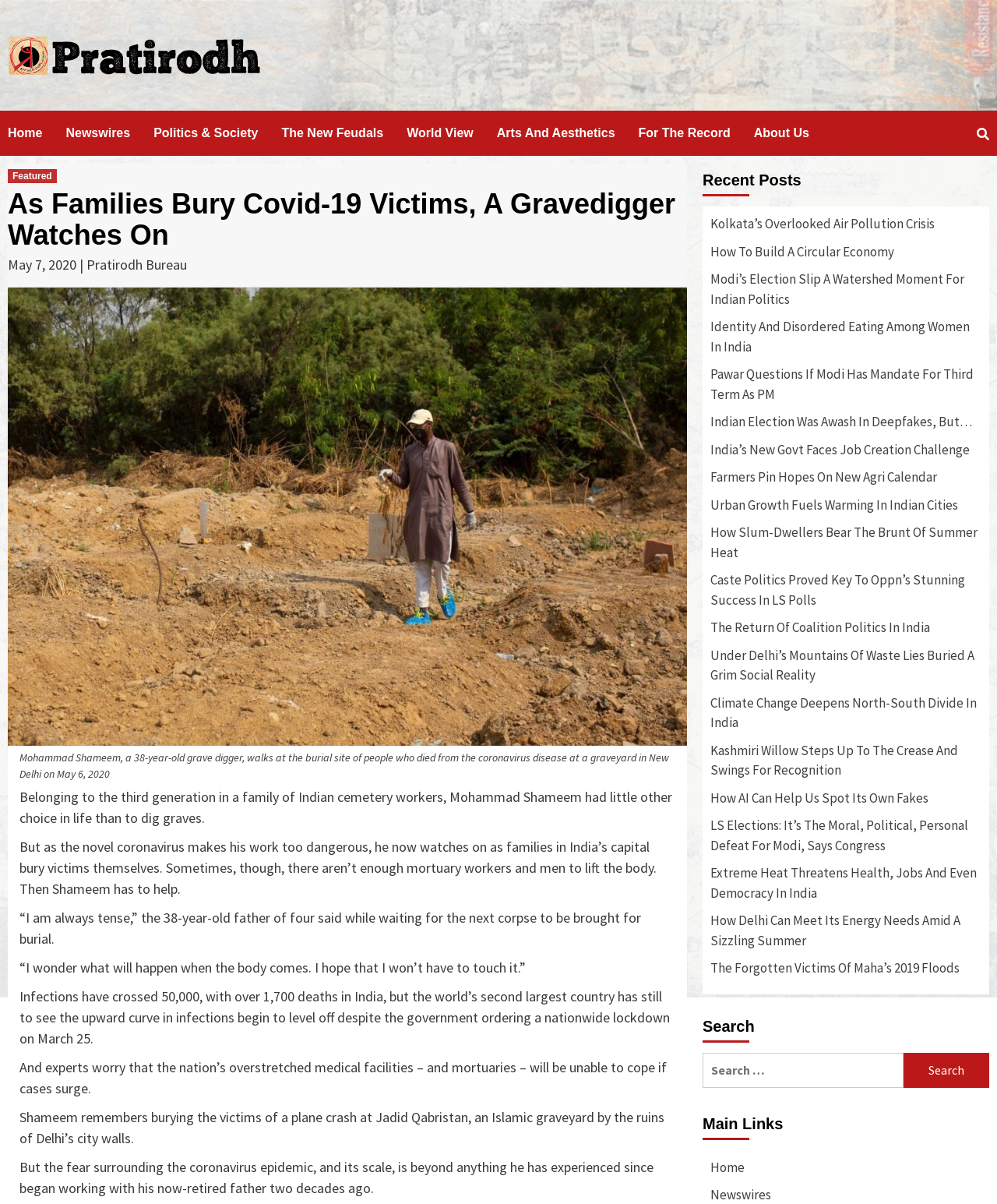Please determine the bounding box coordinates of the element to click on in order to accomplish the following task: "Search for something". Ensure the coordinates are four float numbers ranging from 0 to 1, i.e., [left, top, right, bottom].

[0.705, 0.874, 0.992, 0.903]